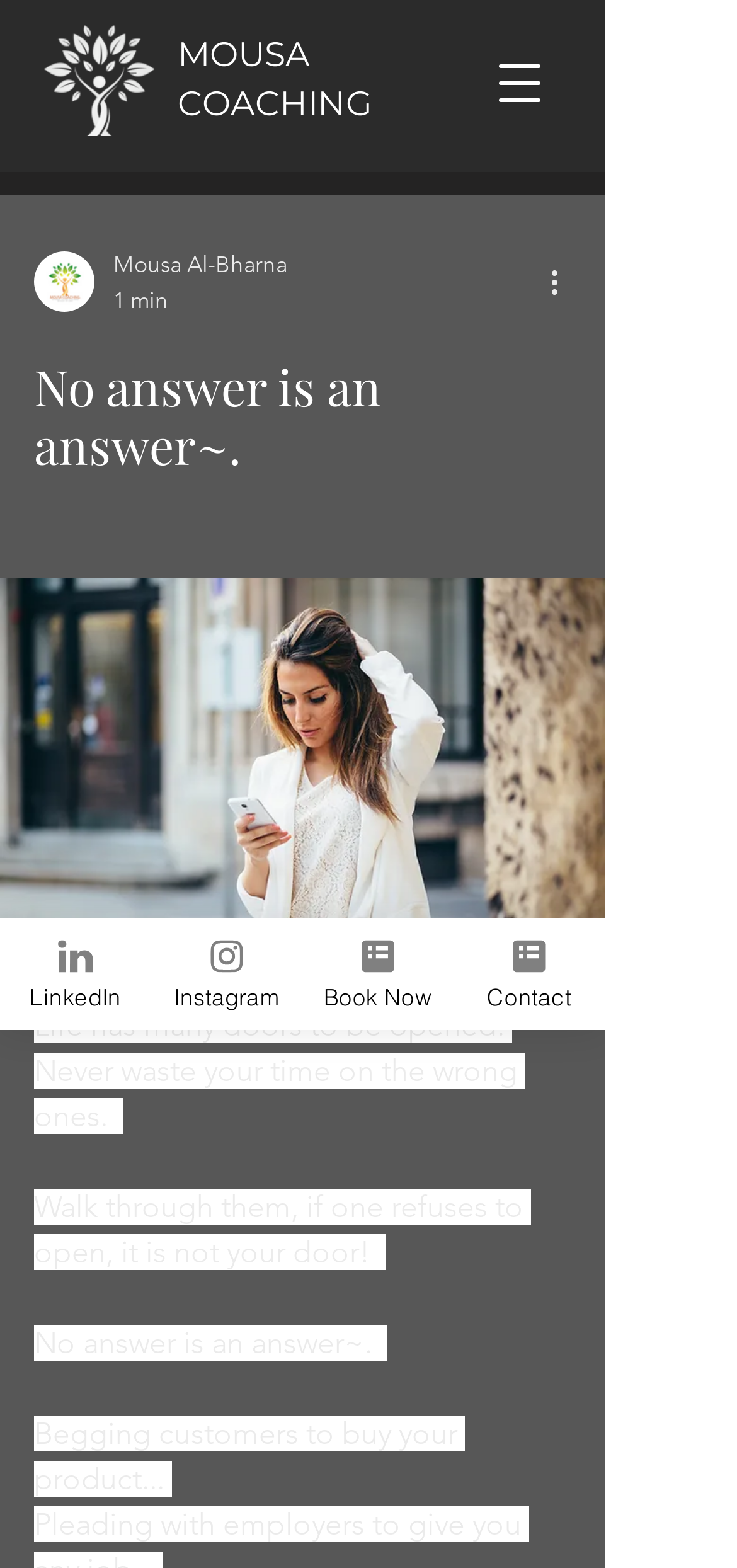Can you find and provide the title of the webpage?

No answer is an answer~.